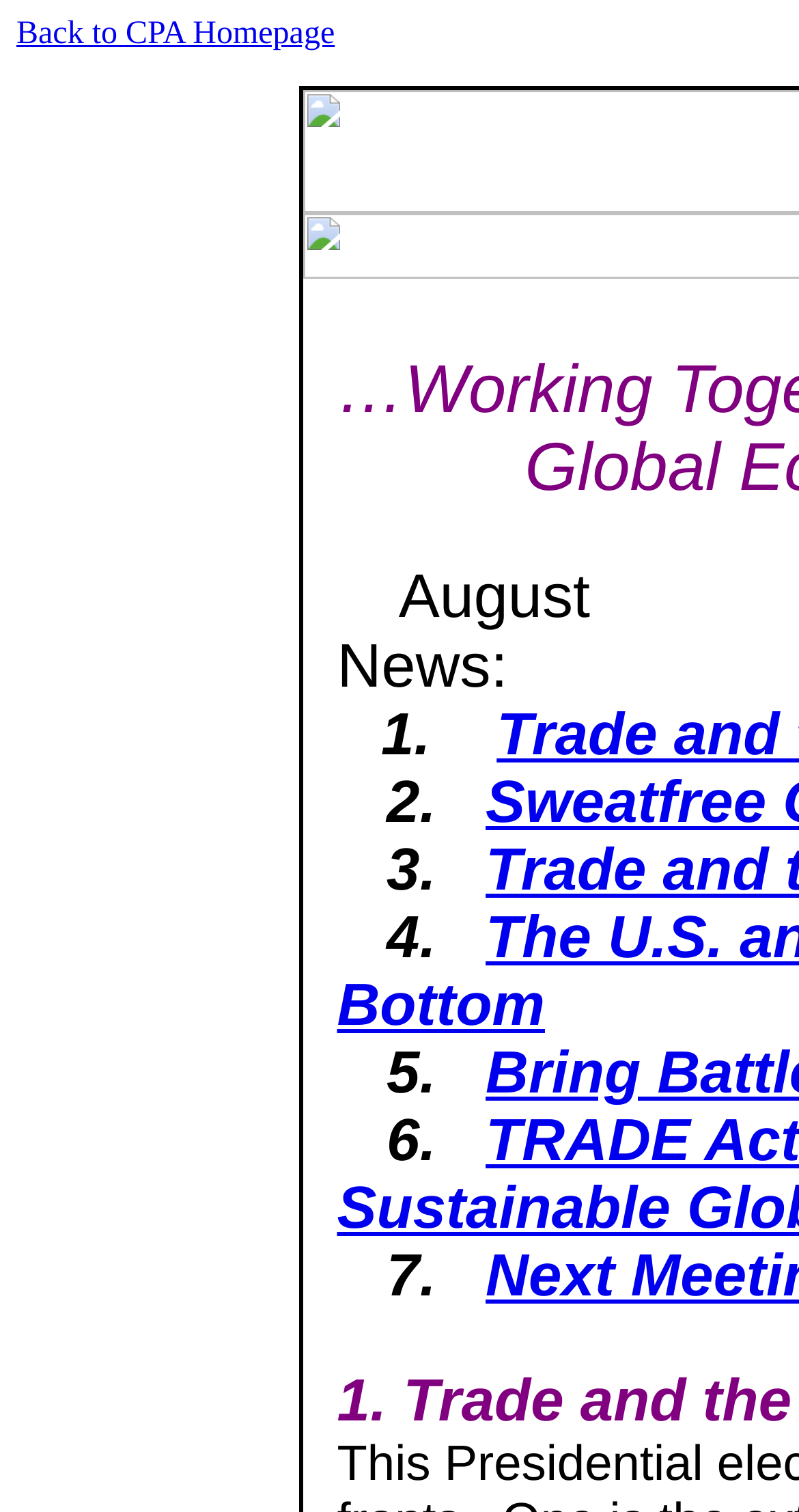Using the description "Back to CPA Homepage", predict the bounding box of the relevant HTML element.

[0.021, 0.011, 0.419, 0.034]